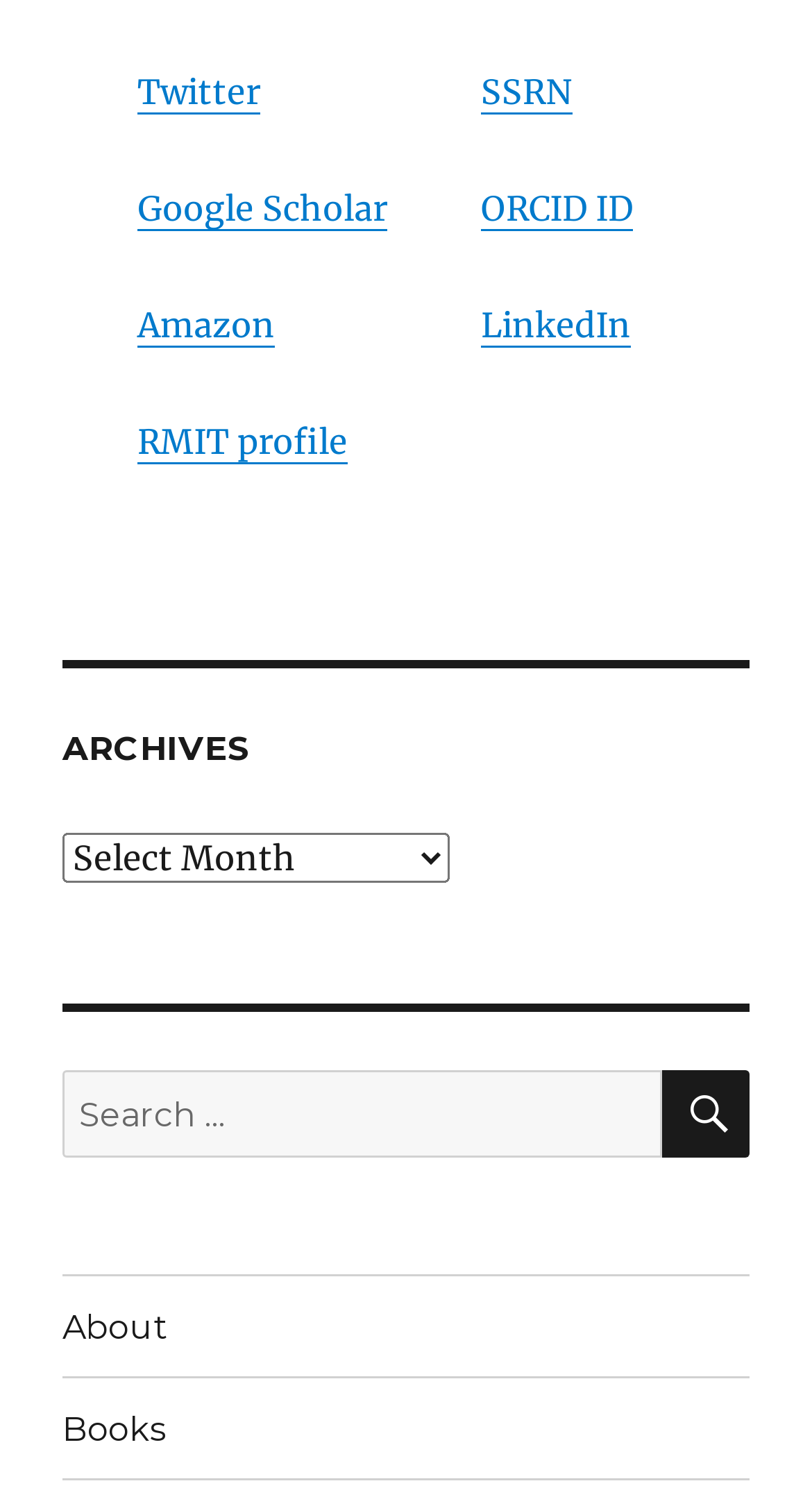Find the bounding box coordinates of the clickable area that will achieve the following instruction: "Search for specific archives".

[0.077, 0.716, 0.815, 0.774]